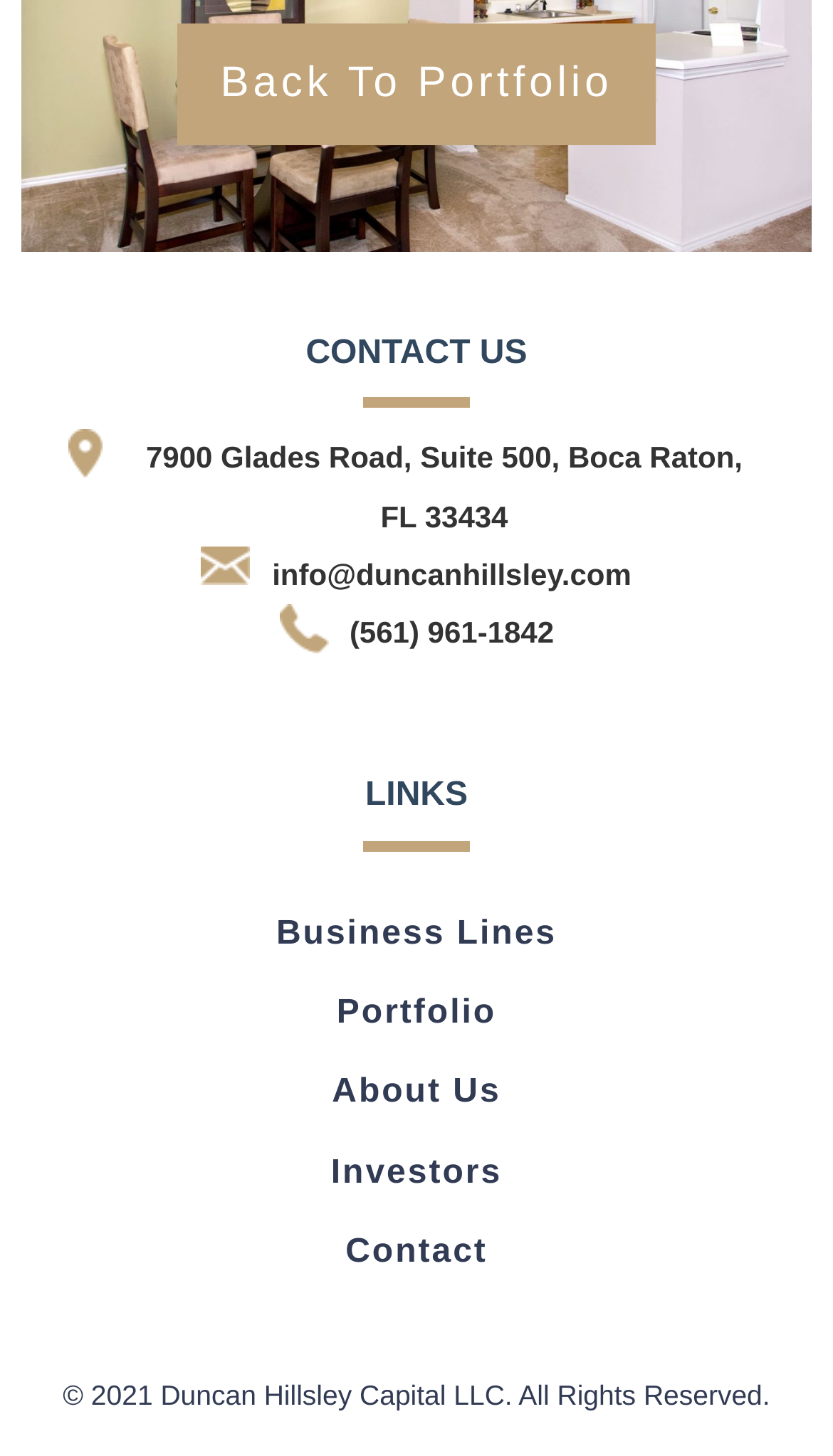Could you specify the bounding box coordinates for the clickable section to complete the following instruction: "send an email"?

[0.082, 0.375, 0.918, 0.415]